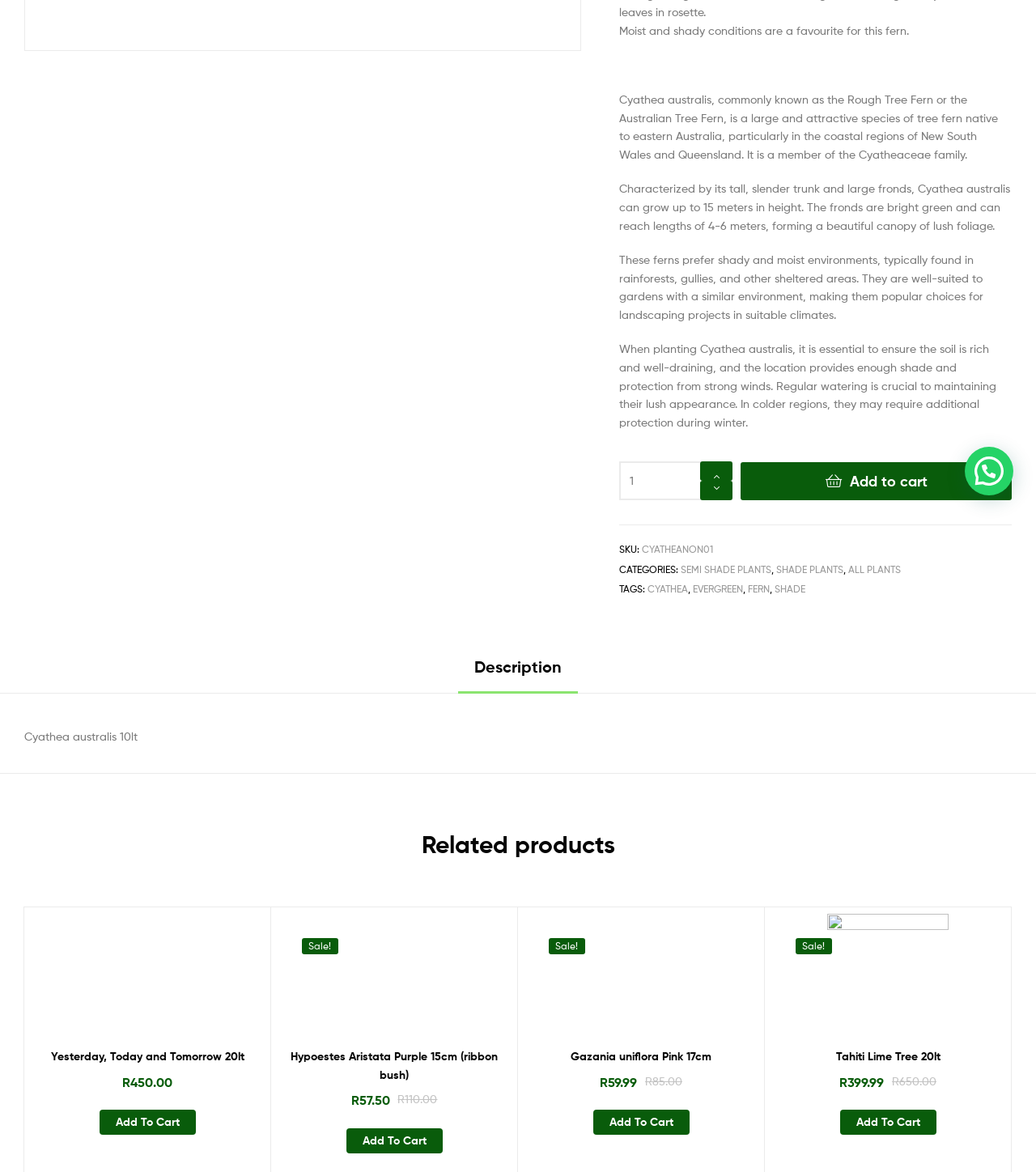Find the bounding box coordinates for the HTML element described as: "gmail". The coordinates should consist of four float values between 0 and 1, i.e., [left, top, right, bottom].

None